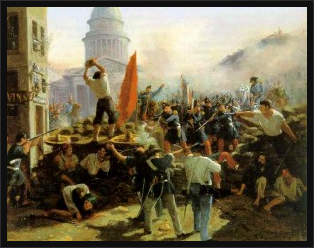What does the red flag symbolize?
Please craft a detailed and exhaustive response to the question.

According to the caption, the revolutionary standing atop a barricade brandishes a red flag, which is a powerful emblem of the fight for liberty and democracy. This implies that the flag is a symbol of the revolutionaries' struggle for freedom and political change.